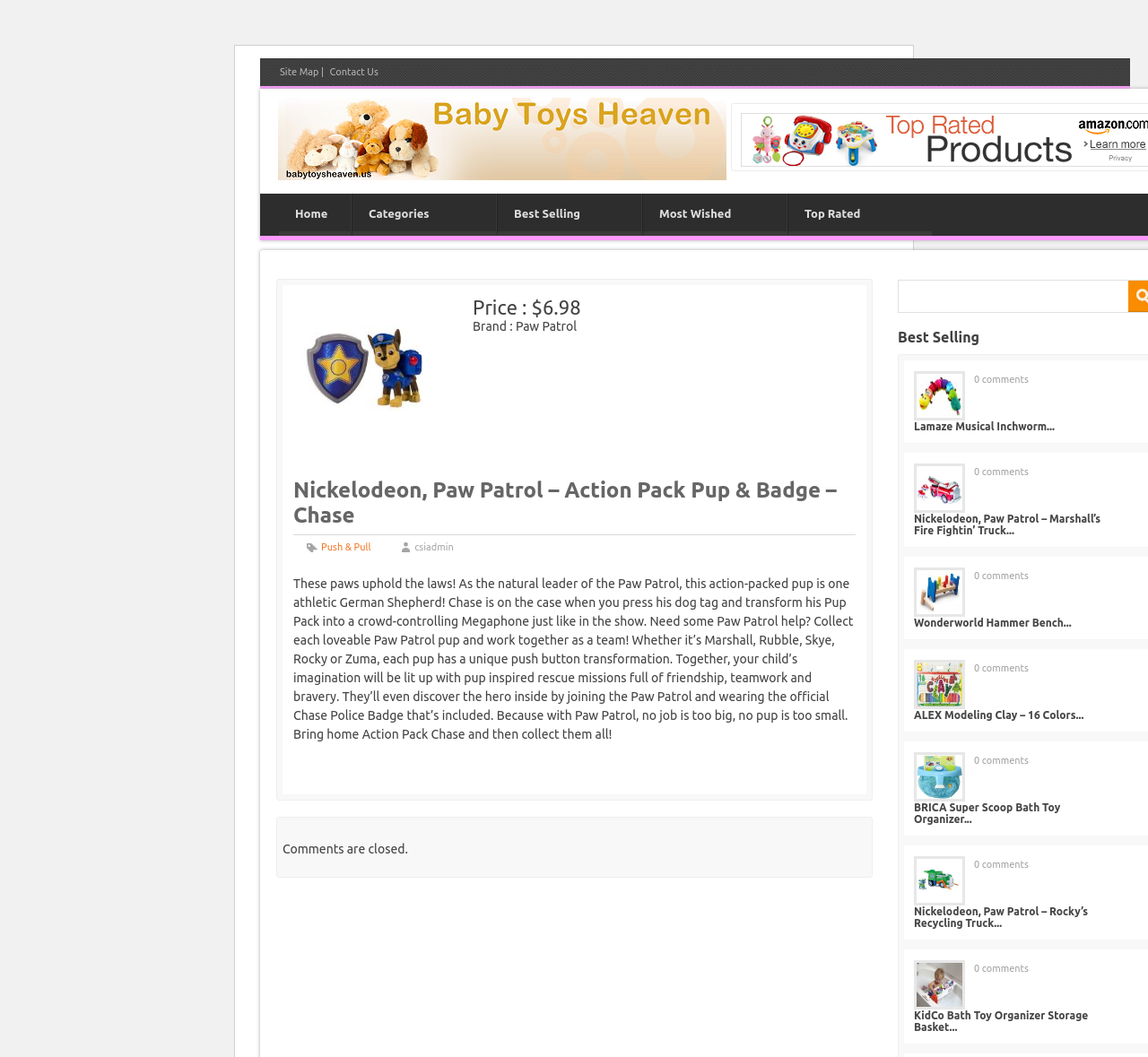Describe every aspect of the webpage comprehensively.

This webpage is about a product called "Nickelodeon, Paw Patrol - Action Pack Pup & Badge - Chase" from Baby Toys Heaven. At the top, there are several links to navigate the website, including "Site Map", "Contact Us", "Home", "Categories", "Best Selling", "Most Wished", and "Top Rated". 

Below these links, there is a large image of the product, which is a toy dog with a badge. To the right of the image, there are two lines of text: "Price : $6.98" and "Brand : Paw Patrol". 

Further down, there is a heading that reads "Nickelodeon, Paw Patrol – Action Pack Pup & Badge – Chase", followed by a detailed product description. The description explains that Chase is a German Shepherd pup who can transform his Pup Pack into a megaphone, and that the product comes with a police badge. It also mentions that the product is part of a larger collection of Paw Patrol pups, each with unique transformations.

Below the product description, there are several links to related products, including "Push & Pull" and other Paw Patrol toys. There is also a section with several headings and links to other products, including "Lamaze Musical Inchworm", "Nickelodeon, Paw Patrol – Marshall’s Fire Fightin’ Truck", "Wonderworld Hammer Bench", "ALEX Modeling Clay – 16 Colors", "BRICA Super Scoop Bath Toy Organizer", "Nickelodeon, Paw Patrol – Rocky’s Recycling Truck", and "KidCo Bath Toy Organizer Storage Basket". Each of these sections has a heading and a link to the corresponding product page.